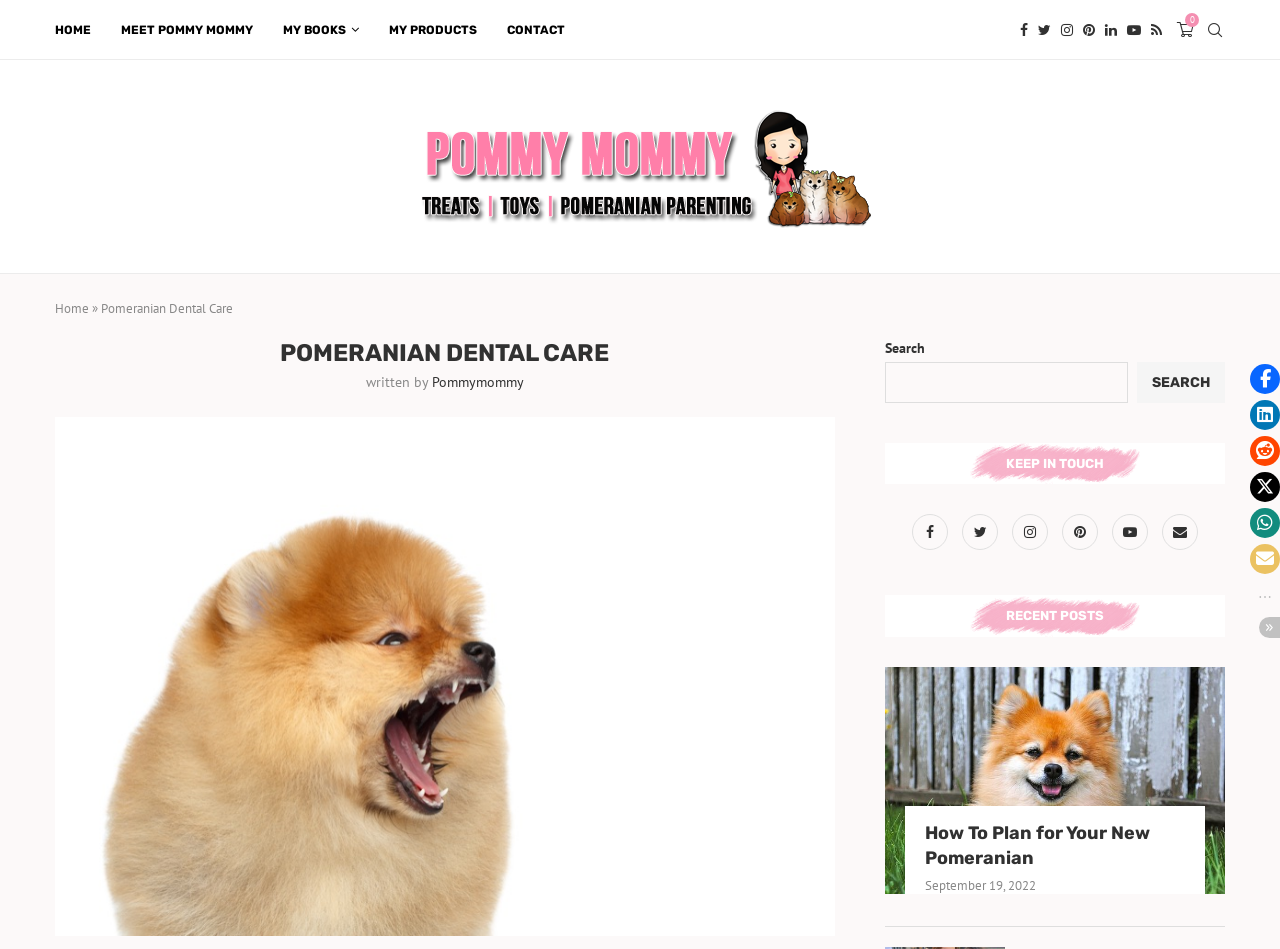How many social media links are there in the footer?
Use the image to give a comprehensive and detailed response to the question.

The footer section of the webpage contains links to various social media platforms, including Facebook, Twitter, Instagram, Pinterest, Youtube, and Linkedin. There are 7 social media links in total.